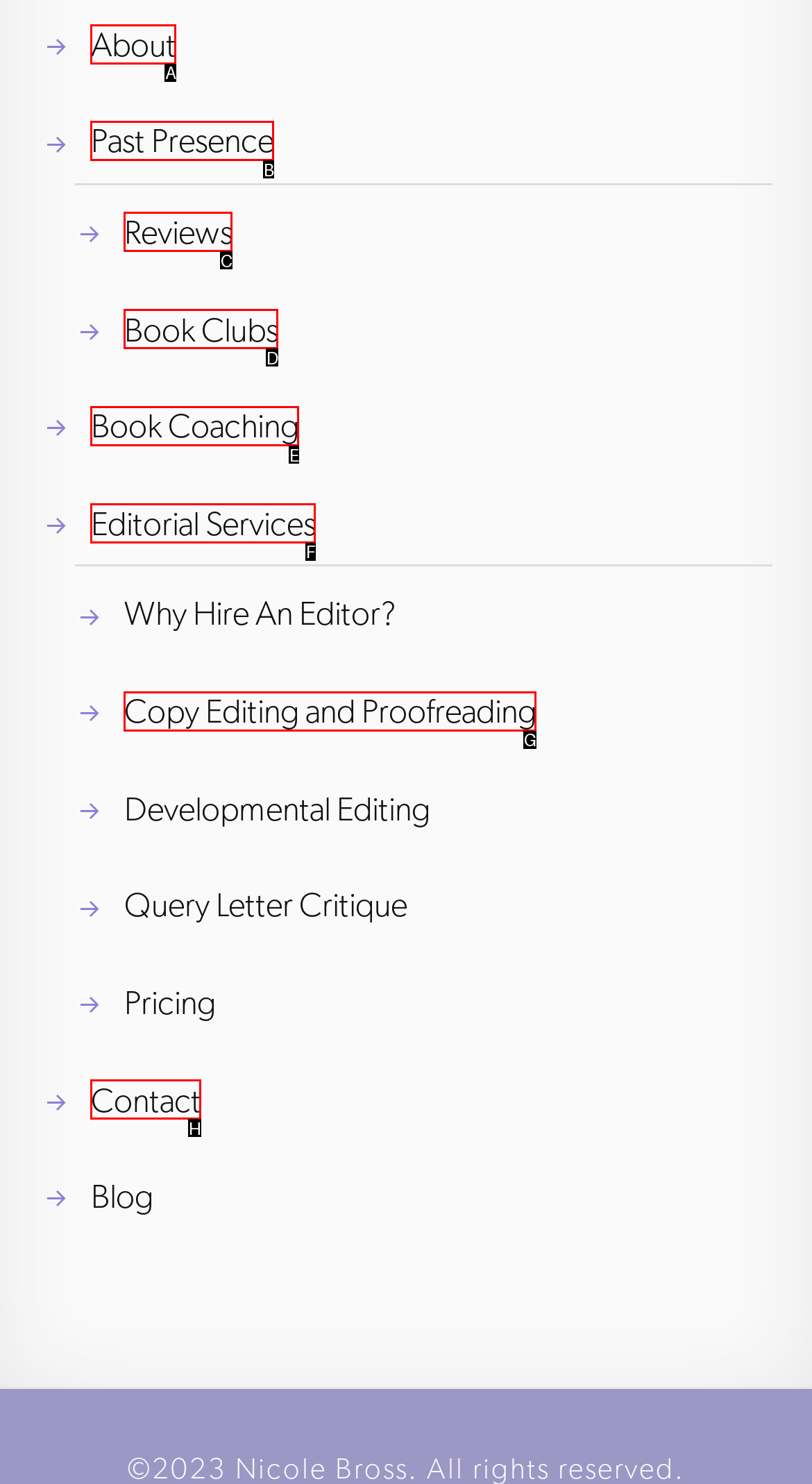Tell me which one HTML element best matches the description: About
Answer with the option's letter from the given choices directly.

A